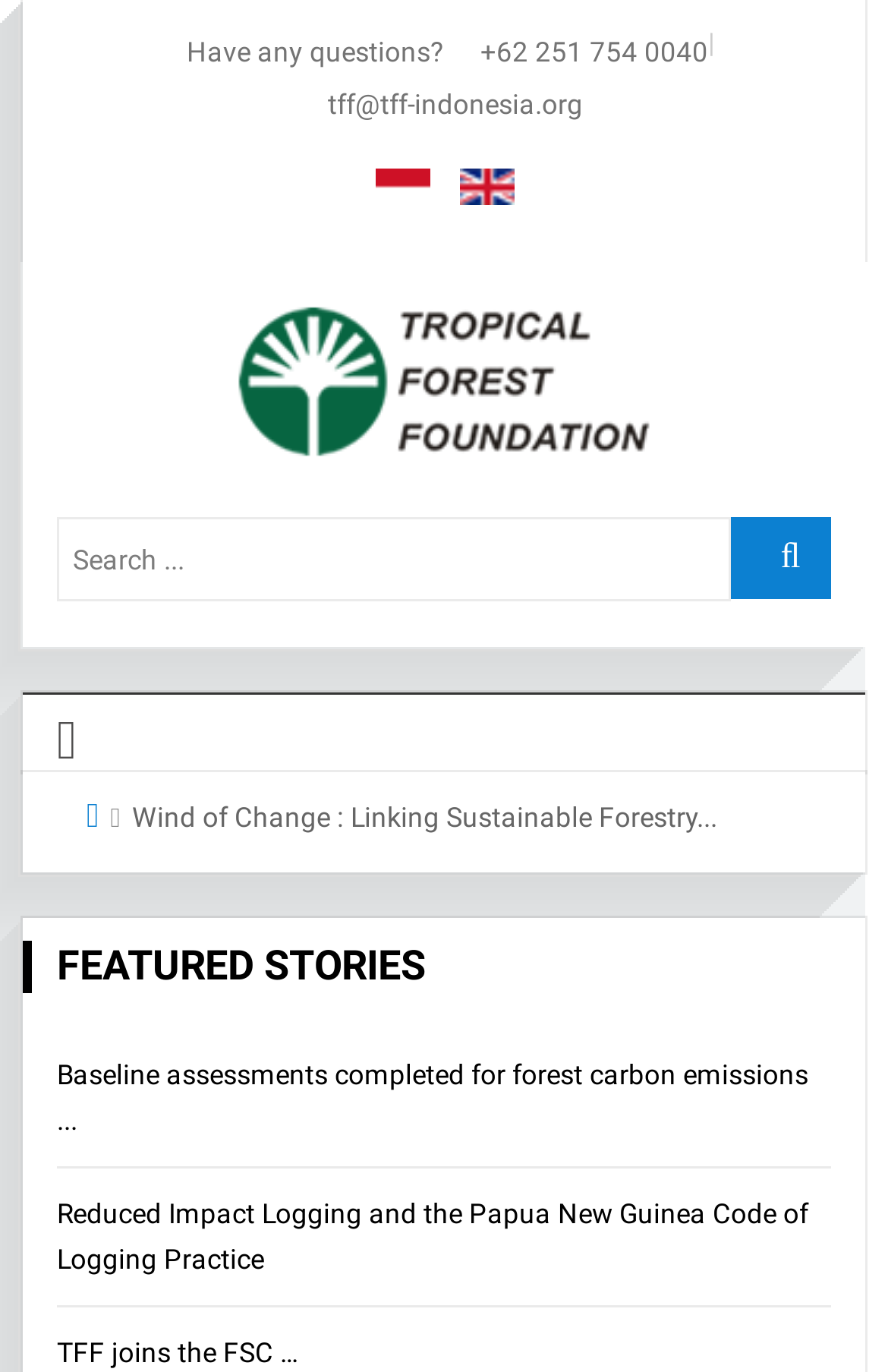Give a comprehensive overview of the webpage, including key elements.

The webpage appears to be the homepage of the Tropical Forest Foundation (TFF), an organization focused on sustainable forestry and renewable energy. At the top left corner, there is a header section with a link to the organization's name. Below this, there is a search bar with a magnifying glass icon and a placeholder text "Search...". 

To the right of the search bar, there is a button with a search icon. Above the search bar, there are three lines of contact information: a question "Have any questions?" followed by a phone number and an email address. 

In the top right corner, there are two language options, "Indonesian" and "English (UK)", each represented by a flag icon. 

The main content of the page is divided into two sections. The first section has a heading "FEATURED STORIES" and lists two news articles with links. The first article is about baseline assessments for forest carbon emissions, and the second article is about reduced impact logging and the Papua New Guinea Code of Logging Practice. 

Above the featured stories section, there is a title "Wind of Change : Linking Sustainable Forestry..." which seems to be the tagline or slogan of the organization.